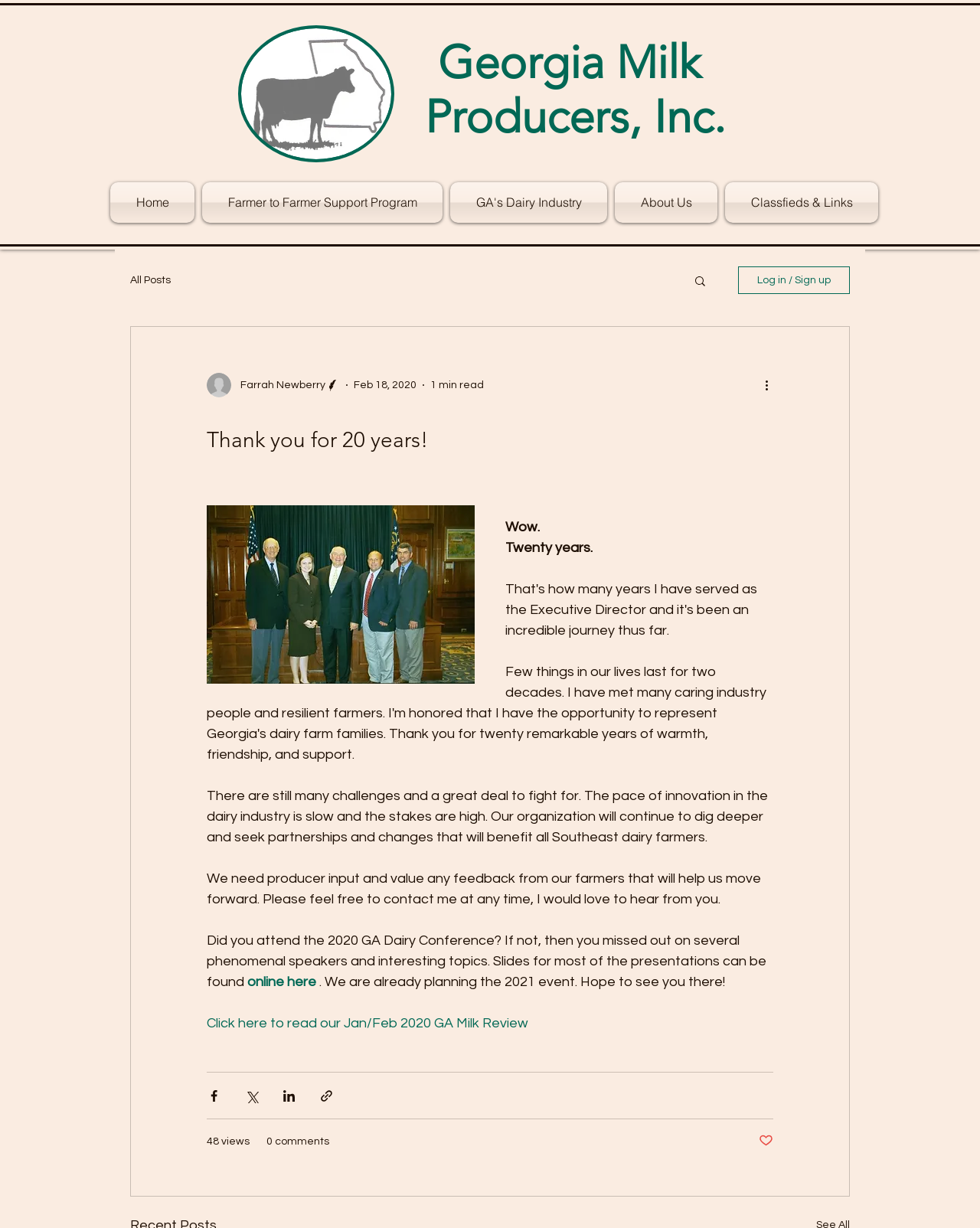Please reply with a single word or brief phrase to the question: 
What is the author of the article?

Farrah Newberry